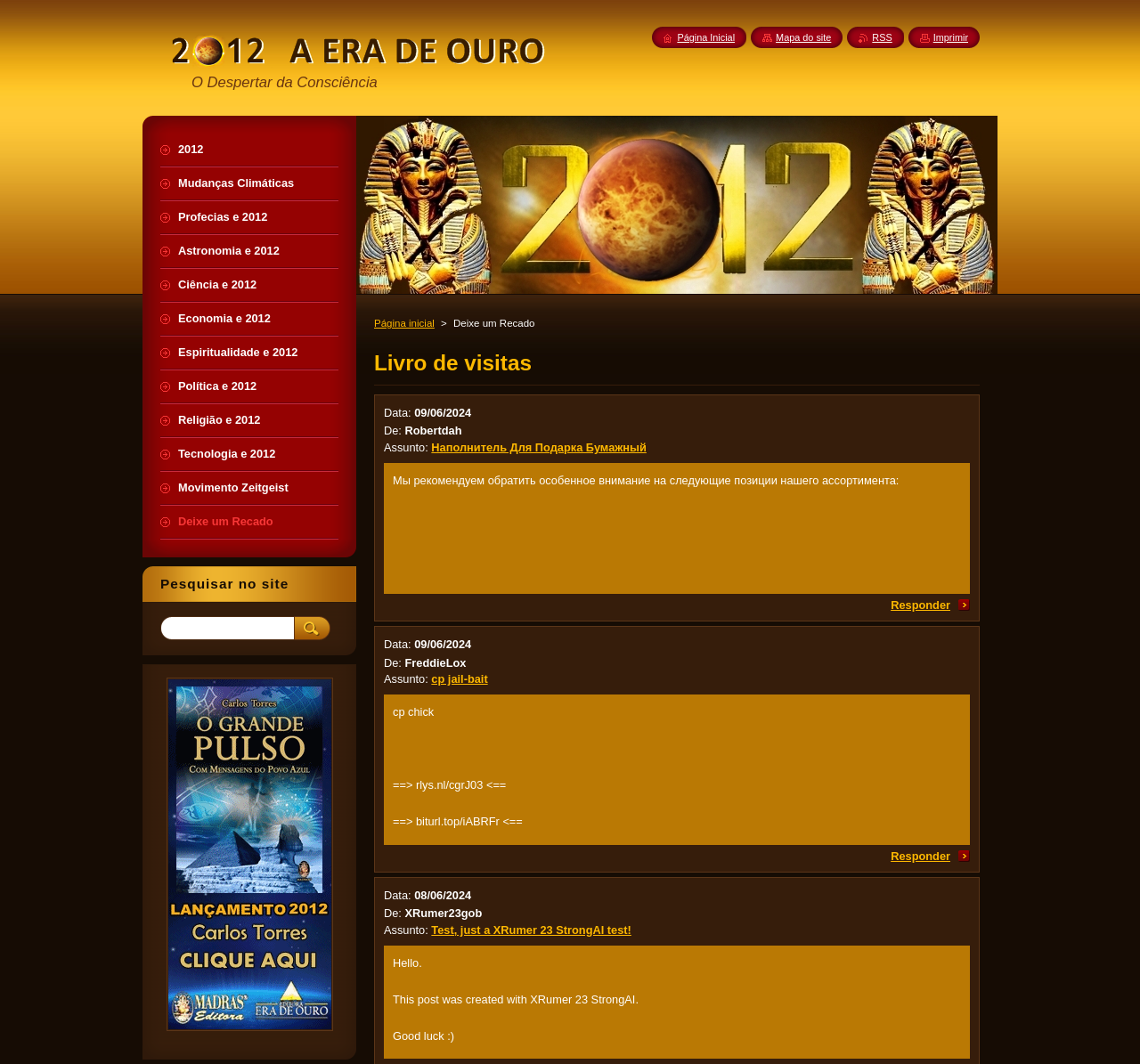Detail the various sections and features of the webpage.

The webpage is titled "Deixe um Recado :: 2012 A Era de Ouro" and has a prominent link and image with the same title at the top left corner. Below this, there is a heading "O Despertar da Consciência" and a link "Página inicial" with a ">" symbol next to it, indicating a navigation menu.

The main content of the page is a list of comments or messages, each with a heading "Assunto" followed by a topic title, and then the message text. There are several of these comments, each with a "Data" and "De" label indicating the date and author of the message. The messages are from various authors, including Robertdah, FreddieLox, and XRumer23gob, and have topics such as "Наполнитель Для Подарка Бумажный", "cp jail-bait", and "Test, just a XRumer 23 StrongAI test!".

To the left of the main content, there is a sidebar with links to various topics related to 2012, such as "Mudanças Climáticas", "Profecias e 2012", and "Tecnologia e 2012". There is also a search bar with a "Pesquisar" button and a link to "Deixe um Recado".

At the top right corner, there are links to "Página Inicial", "Mapa do site", "RSS", and "Imprimir".